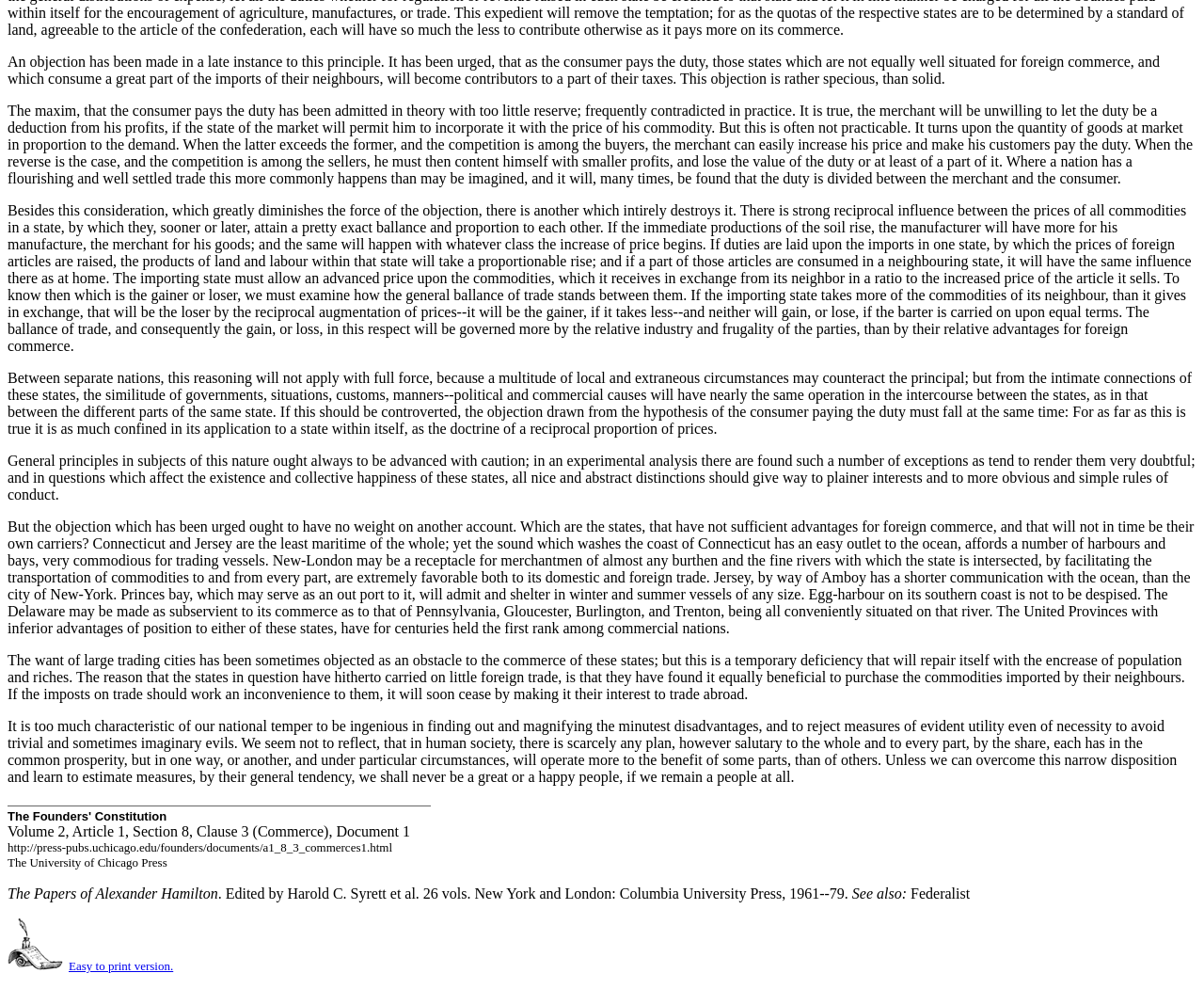Answer the following inquiry with a single word or phrase:
What is the relationship between the prices of commodities in a state?

Reciprocal influence